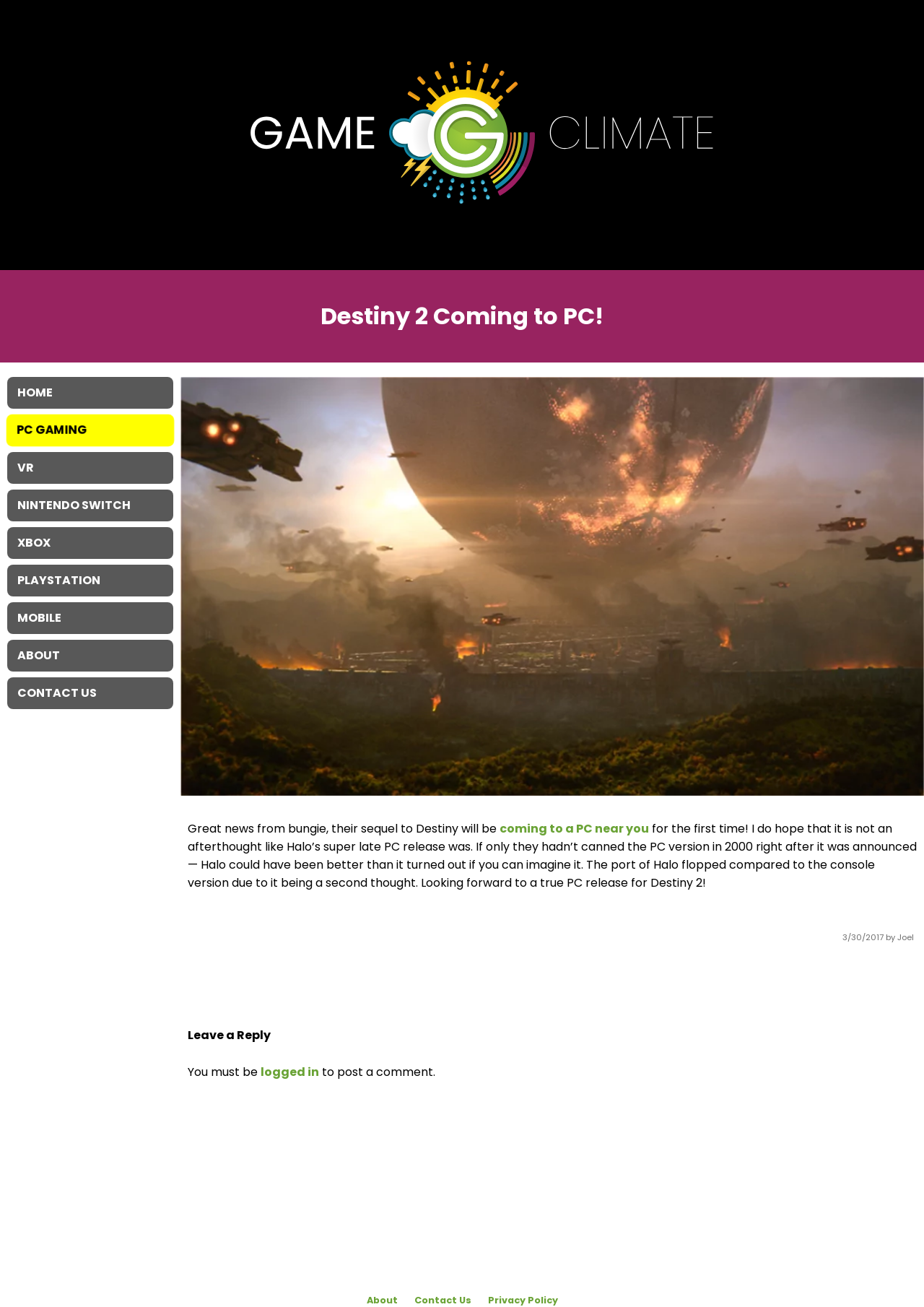Please provide the bounding box coordinates for the element that needs to be clicked to perform the following instruction: "Read the article about Destiny 2 coming to PC". The coordinates should be given as four float numbers between 0 and 1, i.e., [left, top, right, bottom].

[0.195, 0.277, 1.0, 0.752]